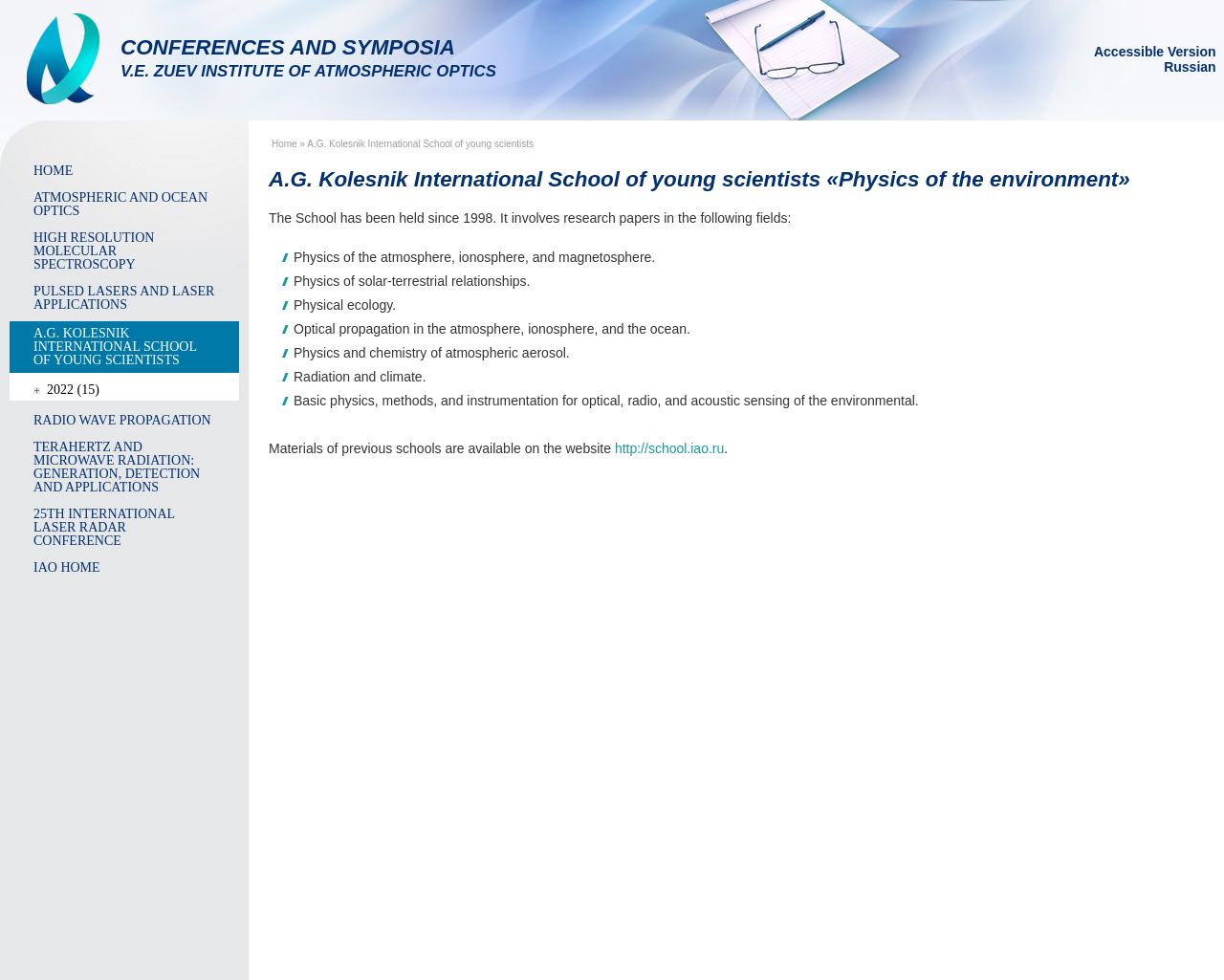Identify the bounding box coordinates for the UI element that matches this description: "High Resolution Molecular Spectroscopy".

[0.008, 0.23, 0.195, 0.283]